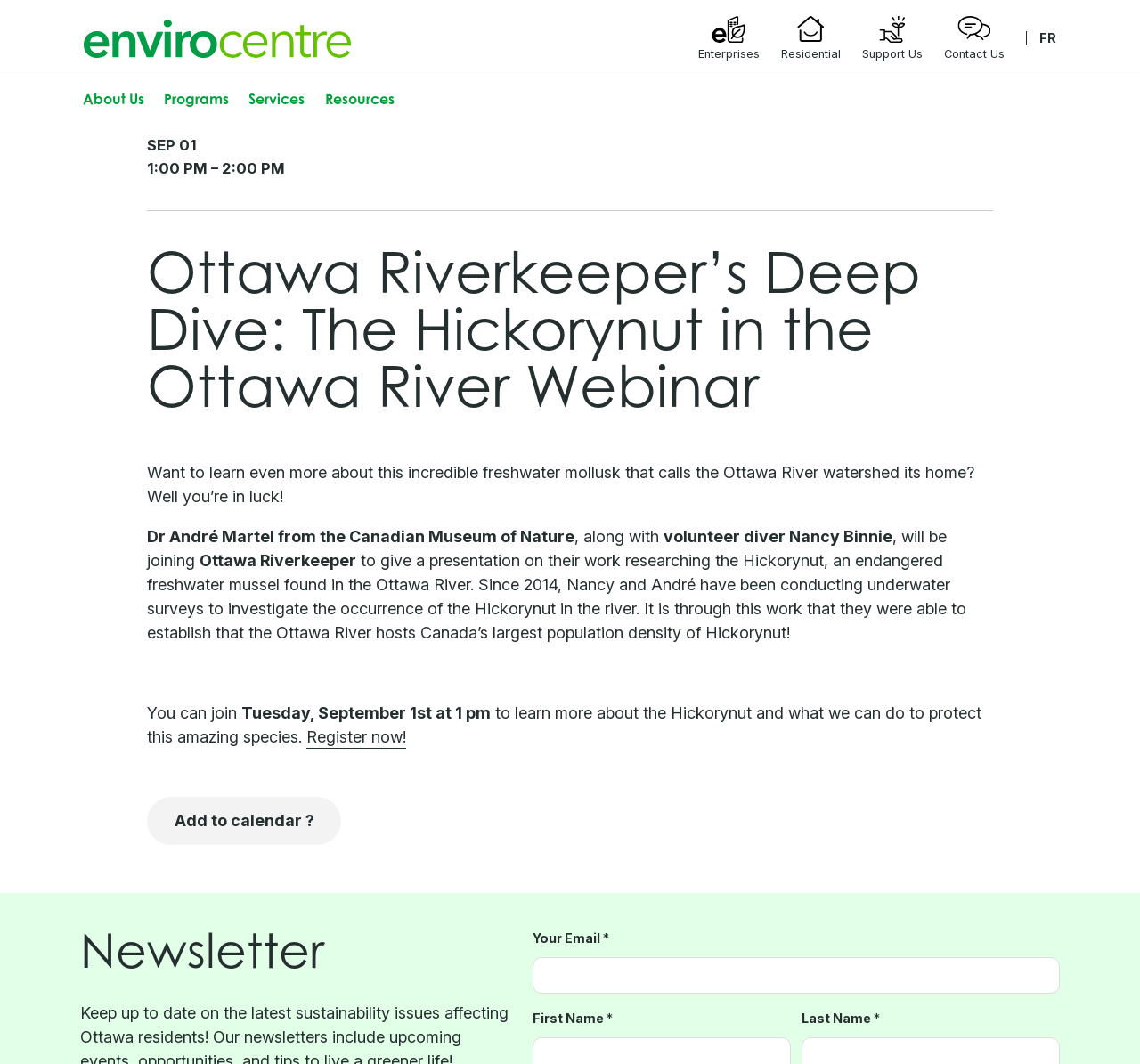Determine the bounding box coordinates of the section I need to click to execute the following instruction: "Click the 'About Us' link". Provide the coordinates as four float numbers between 0 and 1, i.e., [left, top, right, bottom].

[0.073, 0.149, 0.167, 0.165]